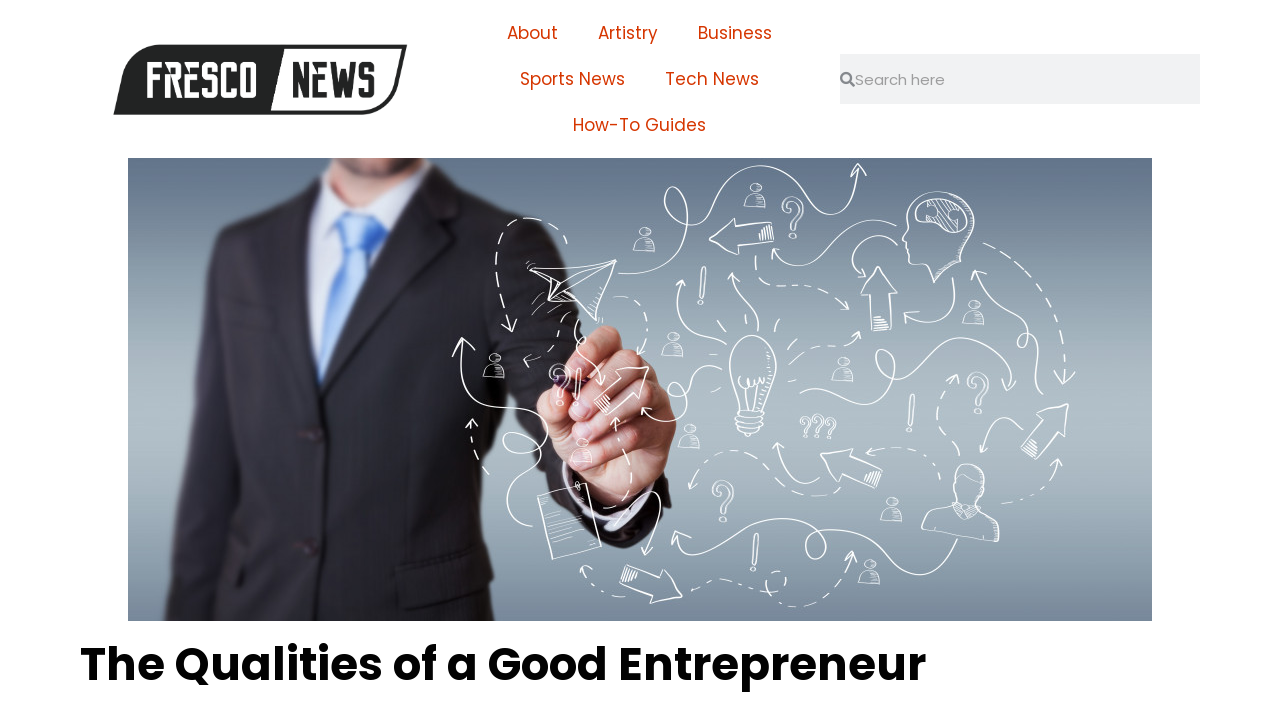Extract the bounding box coordinates for the HTML element that matches this description: "About". The coordinates should be four float numbers between 0 and 1, i.e., [left, top, right, bottom].

[0.381, 0.014, 0.452, 0.079]